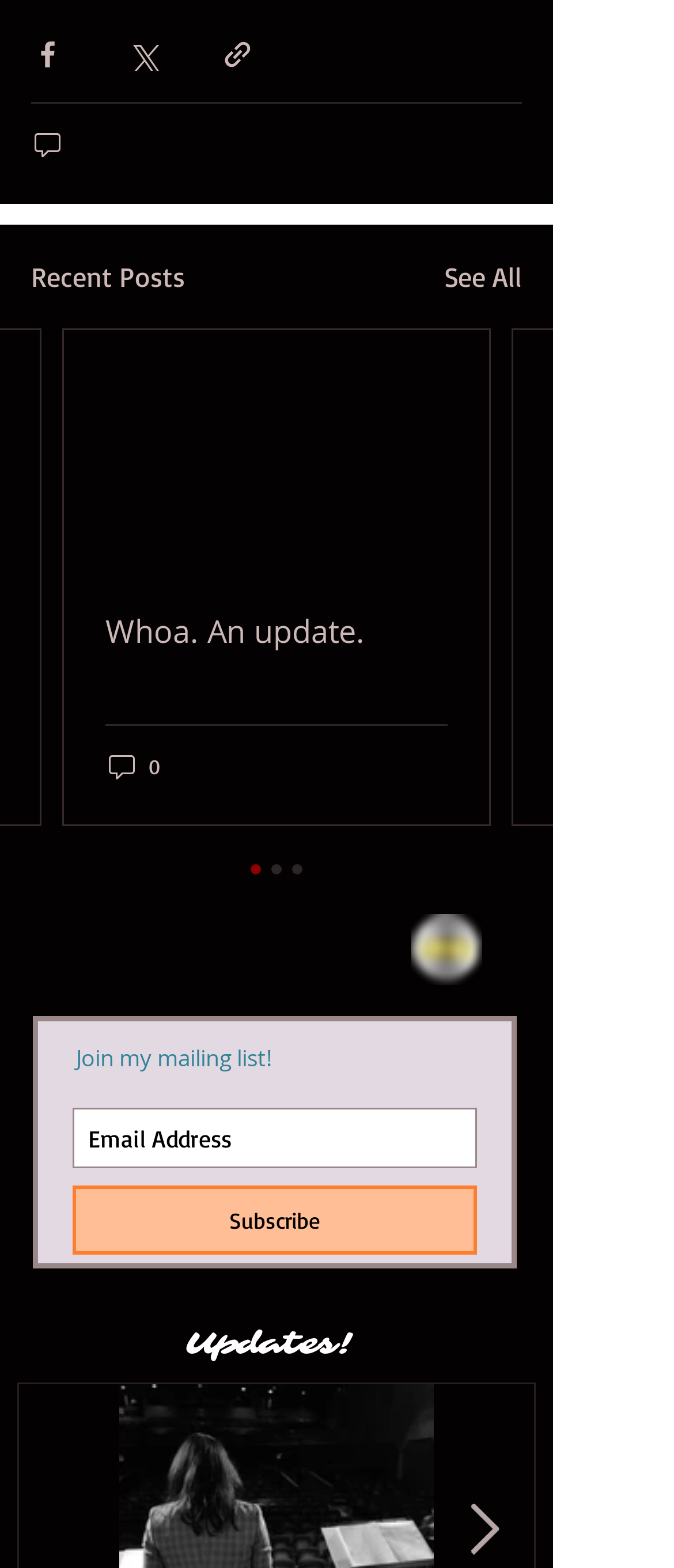Using the provided description: "aria-label="0 comments"", find the bounding box coordinates of the corresponding UI element. The output should be four float numbers between 0 and 1, in the format [left, top, right, bottom].

[0.046, 0.081, 0.1, 0.102]